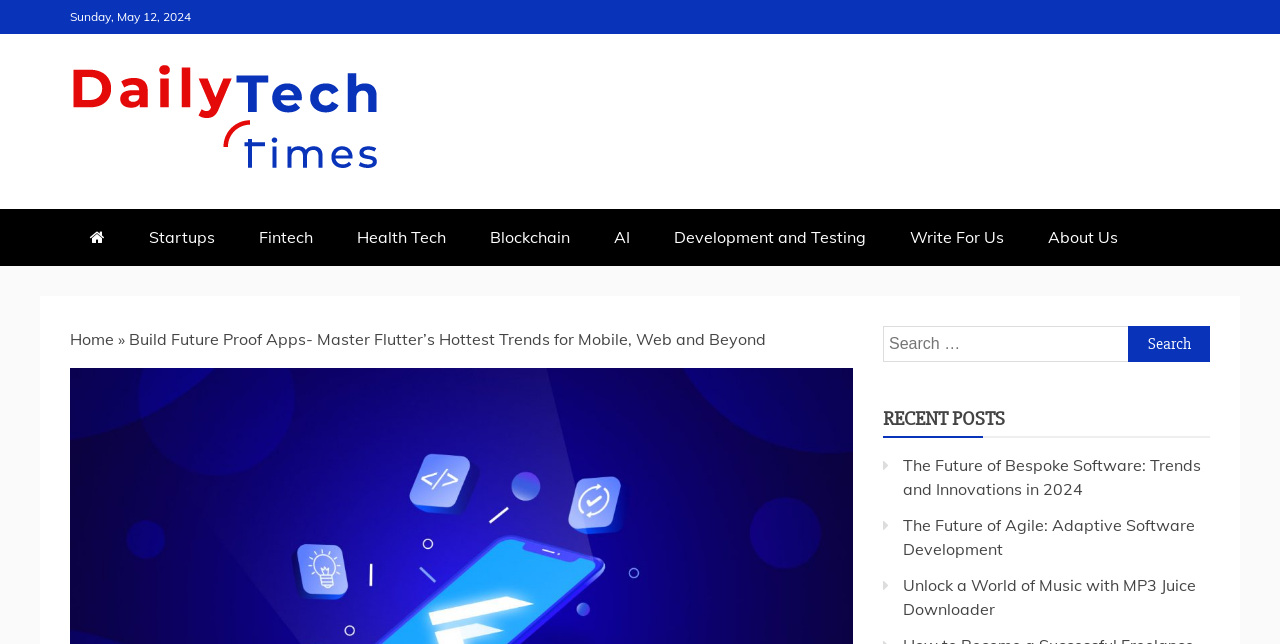Specify the bounding box coordinates of the element's area that should be clicked to execute the given instruction: "Search for something". The coordinates should be four float numbers between 0 and 1, i.e., [left, top, right, bottom].

[0.69, 0.506, 0.945, 0.562]